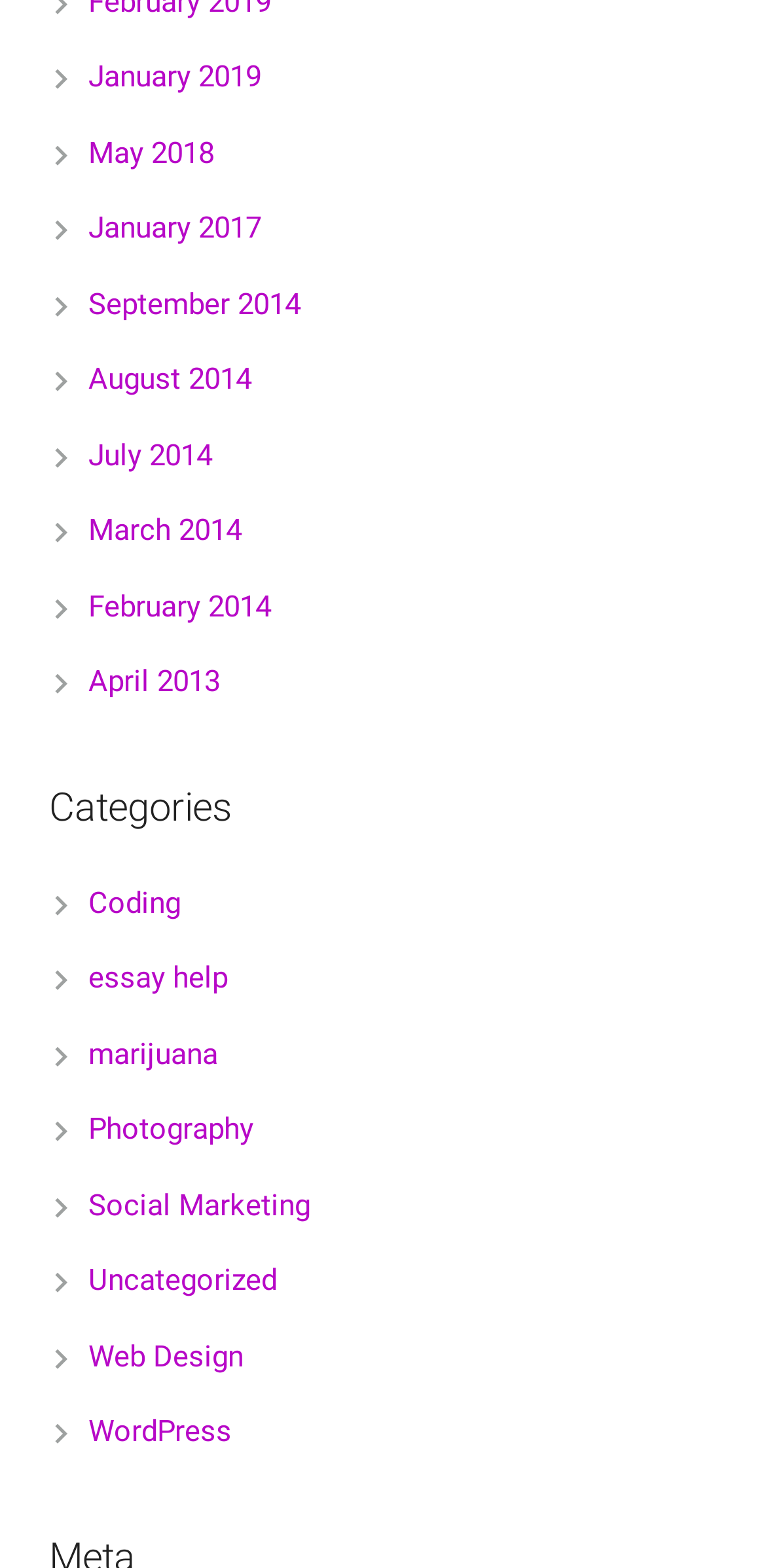Determine the bounding box for the UI element described here: "parent_node: Functional".

None